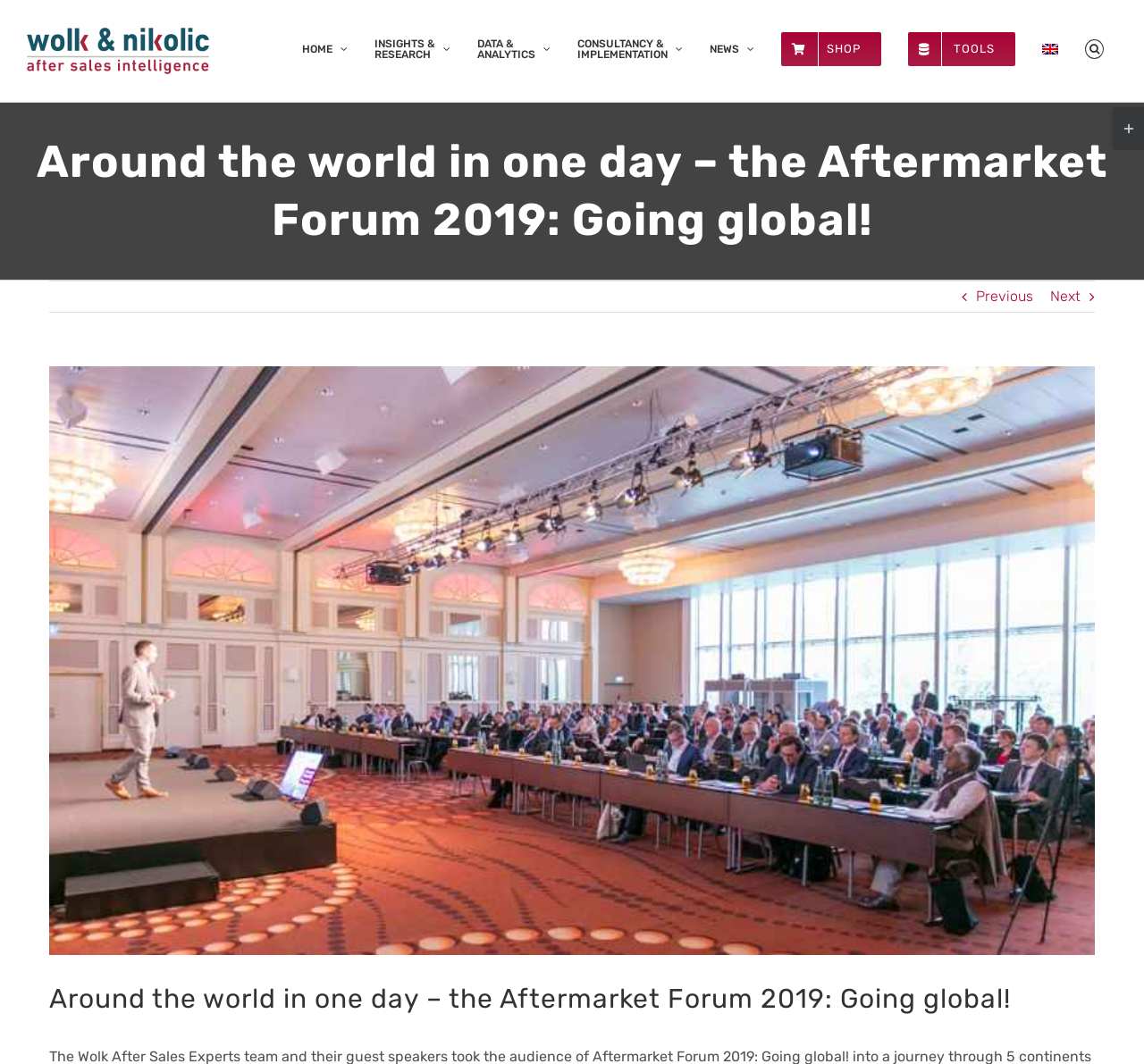Locate the bounding box coordinates of the clickable area needed to fulfill the instruction: "Search for something".

[0.936, 0.0, 0.977, 0.092]